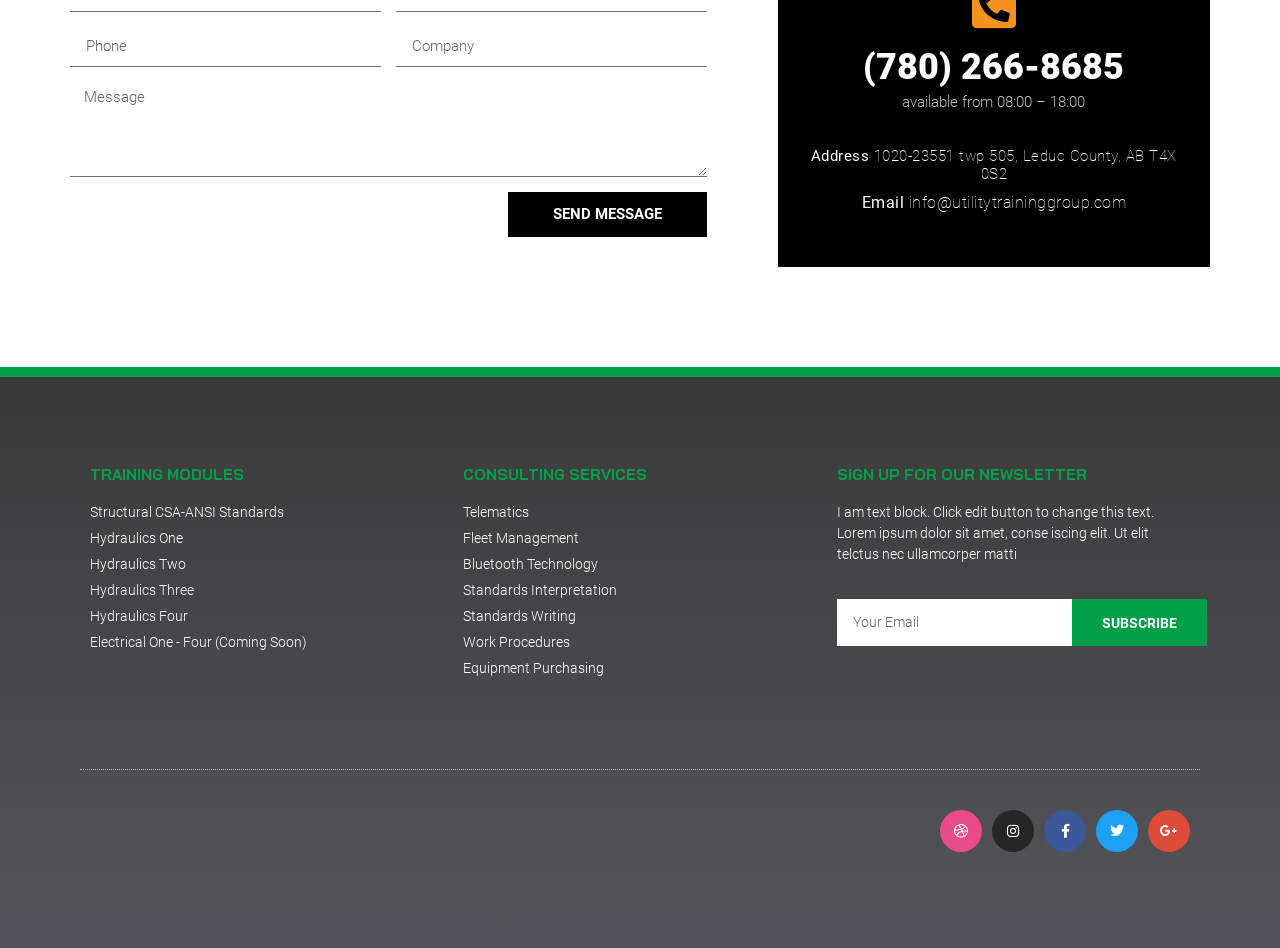How many training modules are listed?
Using the image as a reference, answer the question in detail.

I found the training modules by looking at the links under the 'TRAINING MODULES' heading. There are 5 links: 'Structural CSA-ANSI Standards', 'Hydraulics One', 'Hydraulics Two', 'Hydraulics Three', and 'Hydraulics Four'. These links are children of the 'TRAINING MODULES' heading element and have bounding boxes with coordinates [0.07, 0.53, 0.346, 0.552], [0.07, 0.557, 0.346, 0.579], [0.07, 0.584, 0.346, 0.607], [0.07, 0.612, 0.346, 0.634], and [0.07, 0.639, 0.346, 0.661], respectively.